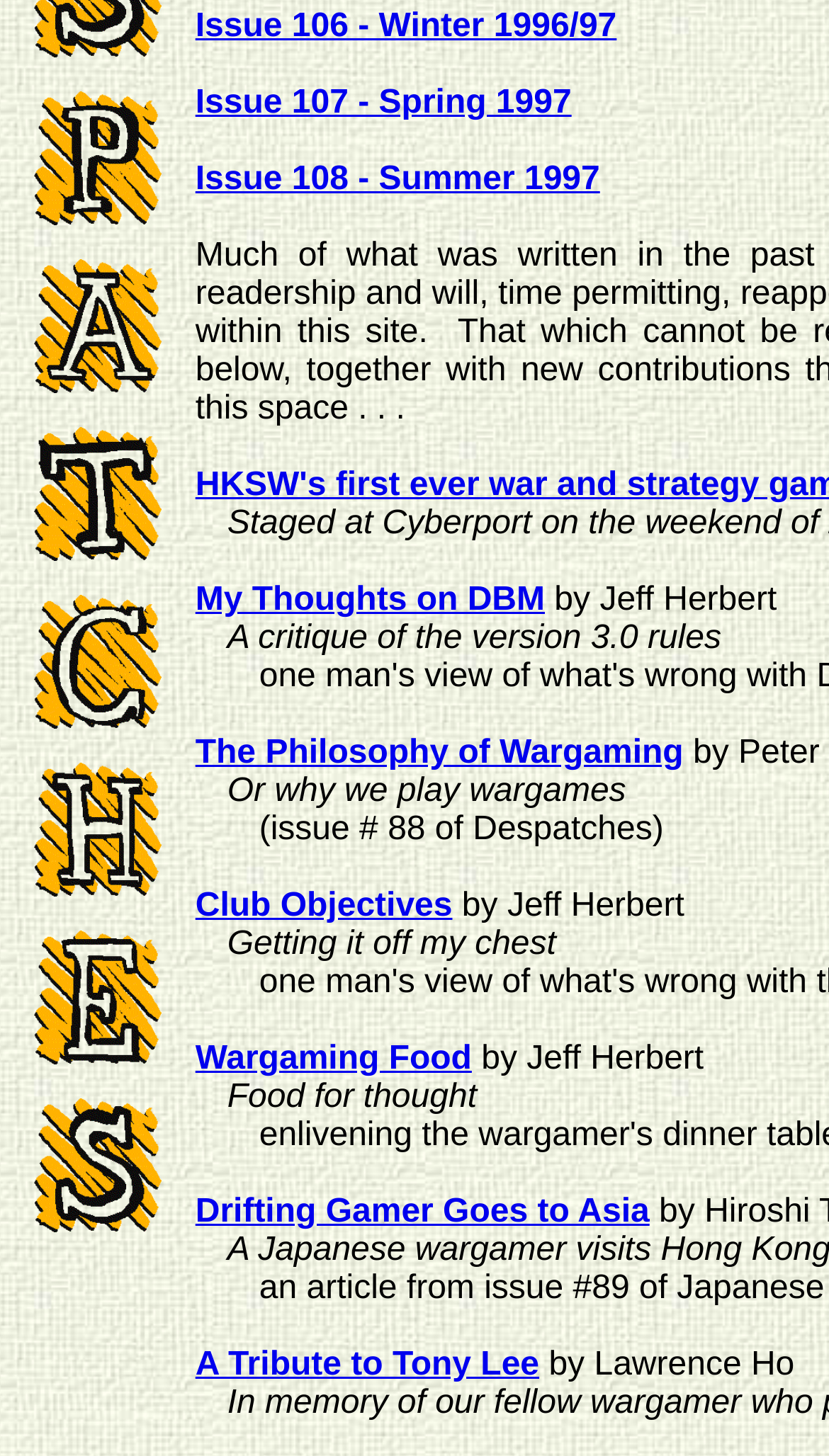Locate the bounding box of the UI element described in the following text: "The Philosophy of Wargaming".

[0.236, 0.505, 0.824, 0.53]